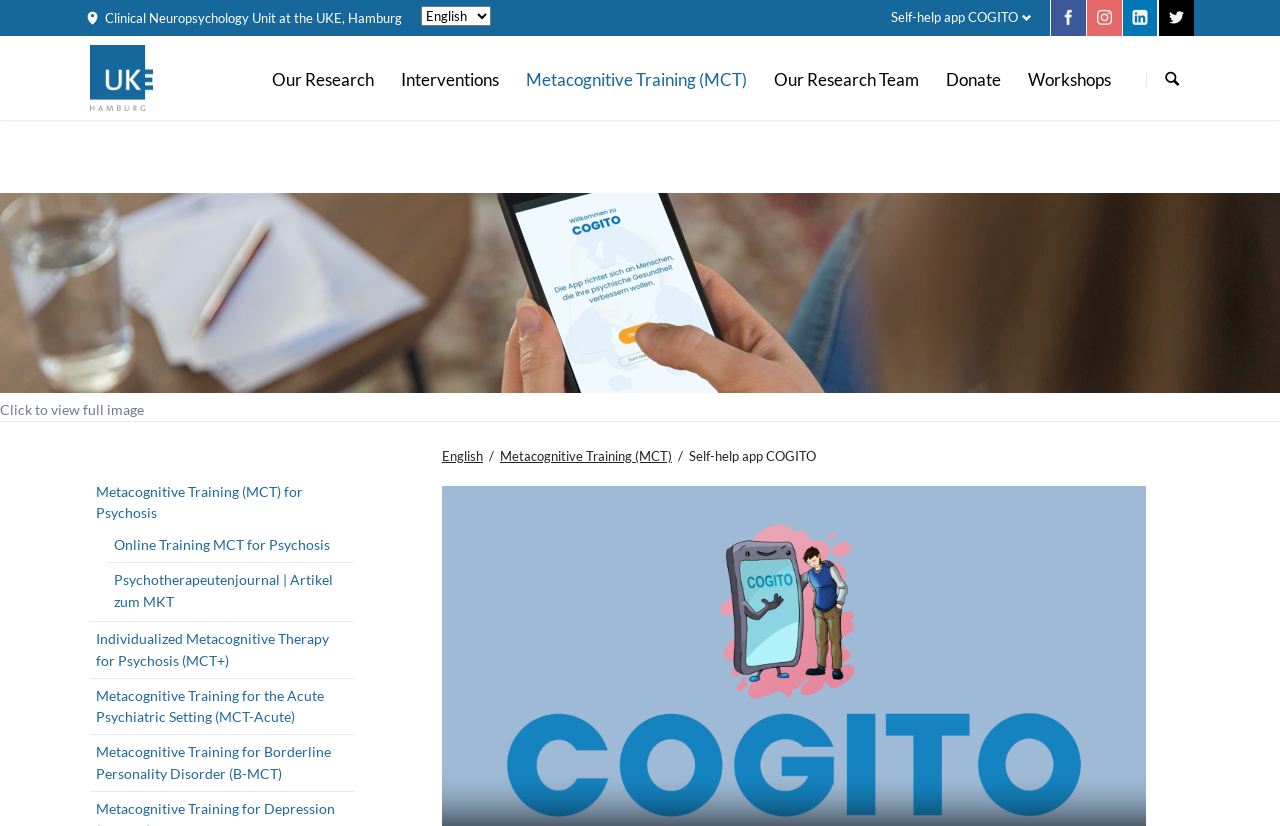Determine the bounding box coordinates for the UI element matching this description: "Online Training MCT for Psychosis".

[0.086, 0.642, 0.275, 0.678]